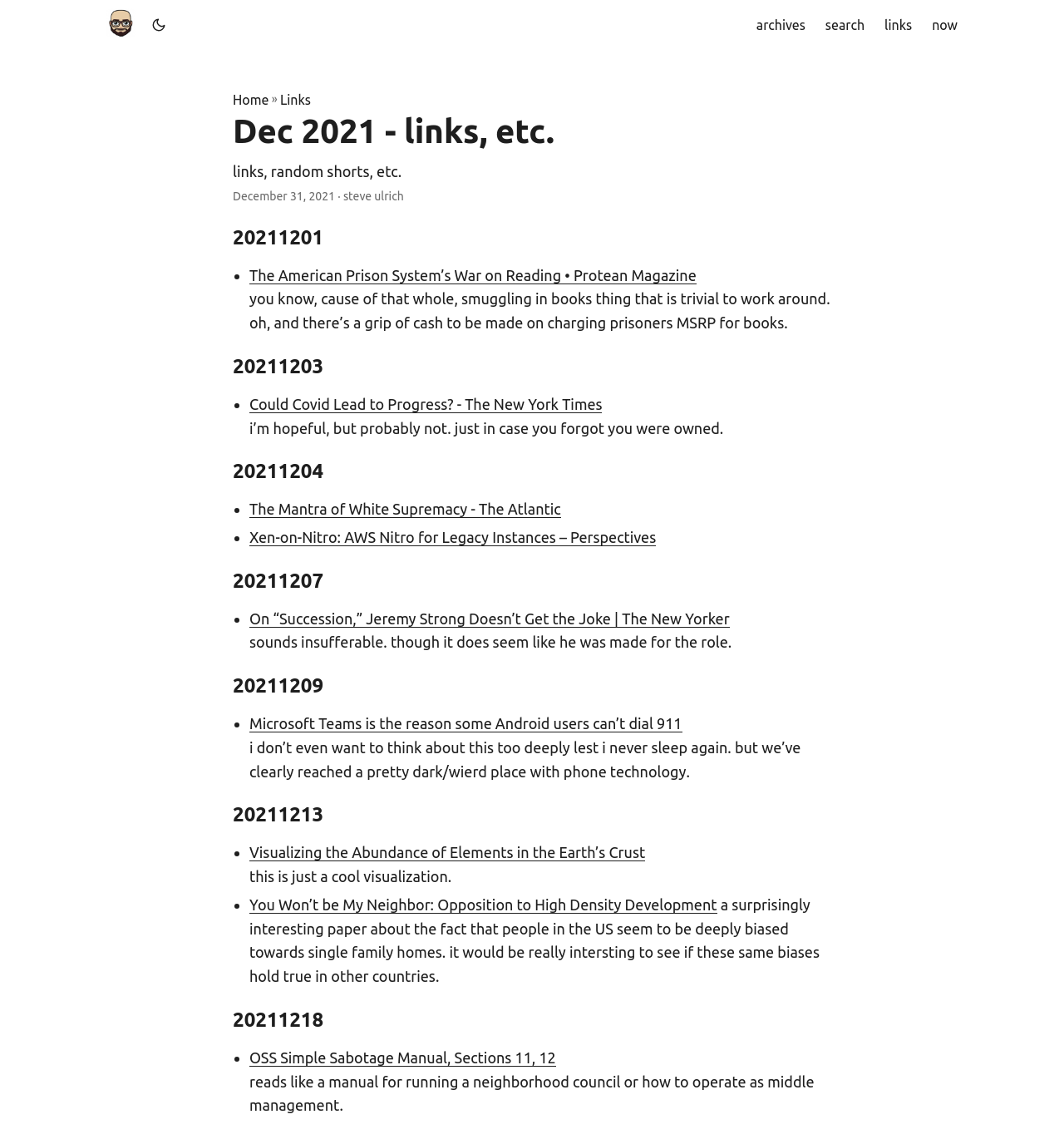Please find and report the bounding box coordinates of the element to click in order to perform the following action: "go to archives". The coordinates should be expressed as four float numbers between 0 and 1, in the format [left, top, right, bottom].

[0.711, 0.0, 0.757, 0.044]